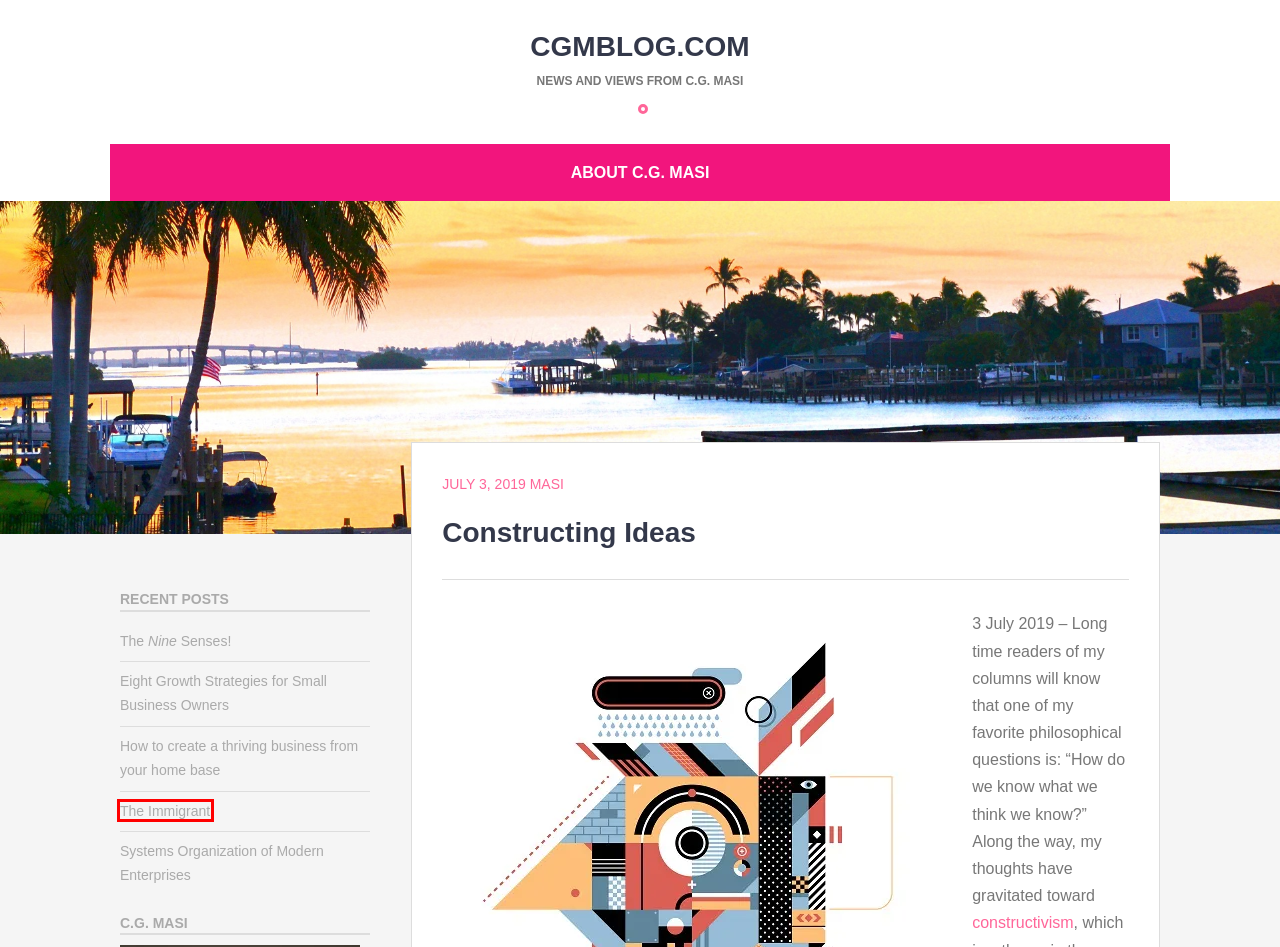You are given a screenshot of a webpage with a red rectangle bounding box. Choose the best webpage description that matches the new webpage after clicking the element in the bounding box. Here are the candidates:
A. masi – CGMblog.com
B. Sydney School of Education and Social Work - Faculty of Arts and Social Sciences
C. How to create a thriving business from your home base – CGMblog.com
D. Eight Growth Strategies for Small Business Owners – CGMblog.com
E. Systems Organization of Modern Enterprises – CGMblog.com
F. The Immigrant – CGMblog.com
G. CGMblog.com – News and Views from C.G. Masi
H. The Nine Senses! – CGMblog.com

F